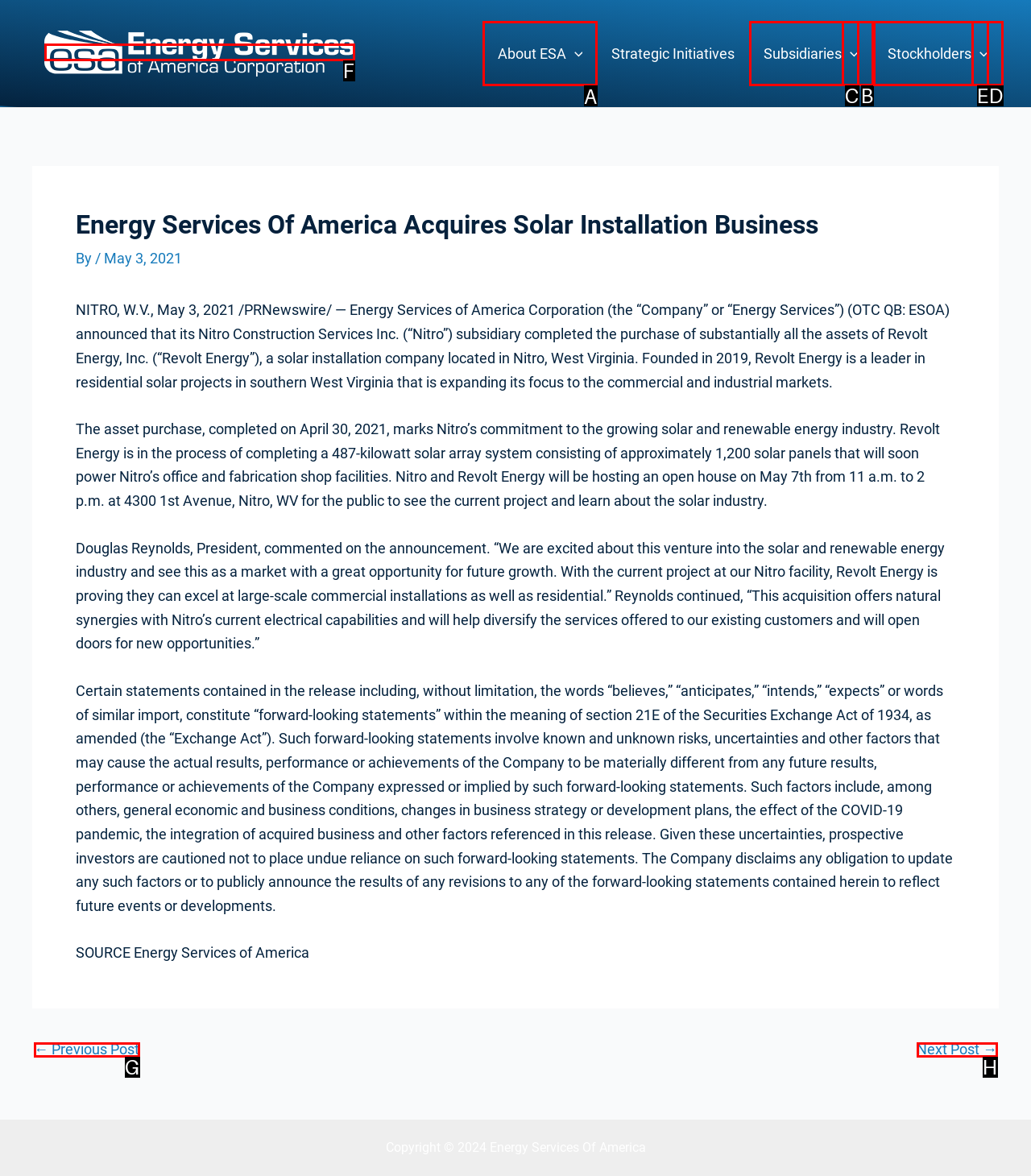Tell me which one HTML element I should click to complete the following instruction: Click the 'About ESA Menu Toggle' link
Answer with the option's letter from the given choices directly.

A